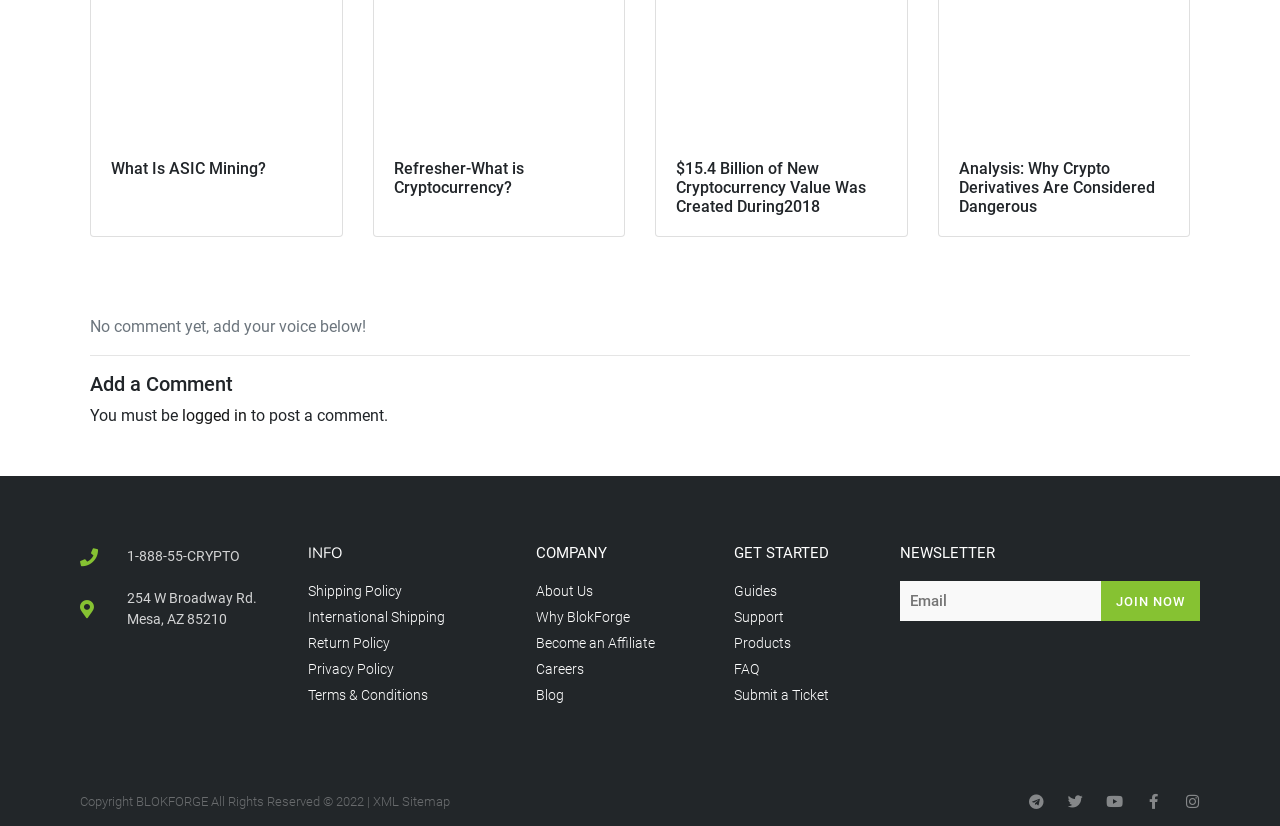Specify the bounding box coordinates of the element's region that should be clicked to achieve the following instruction: "Join the newsletter". The bounding box coordinates consist of four float numbers between 0 and 1, in the format [left, top, right, bottom].

[0.86, 0.704, 0.937, 0.752]